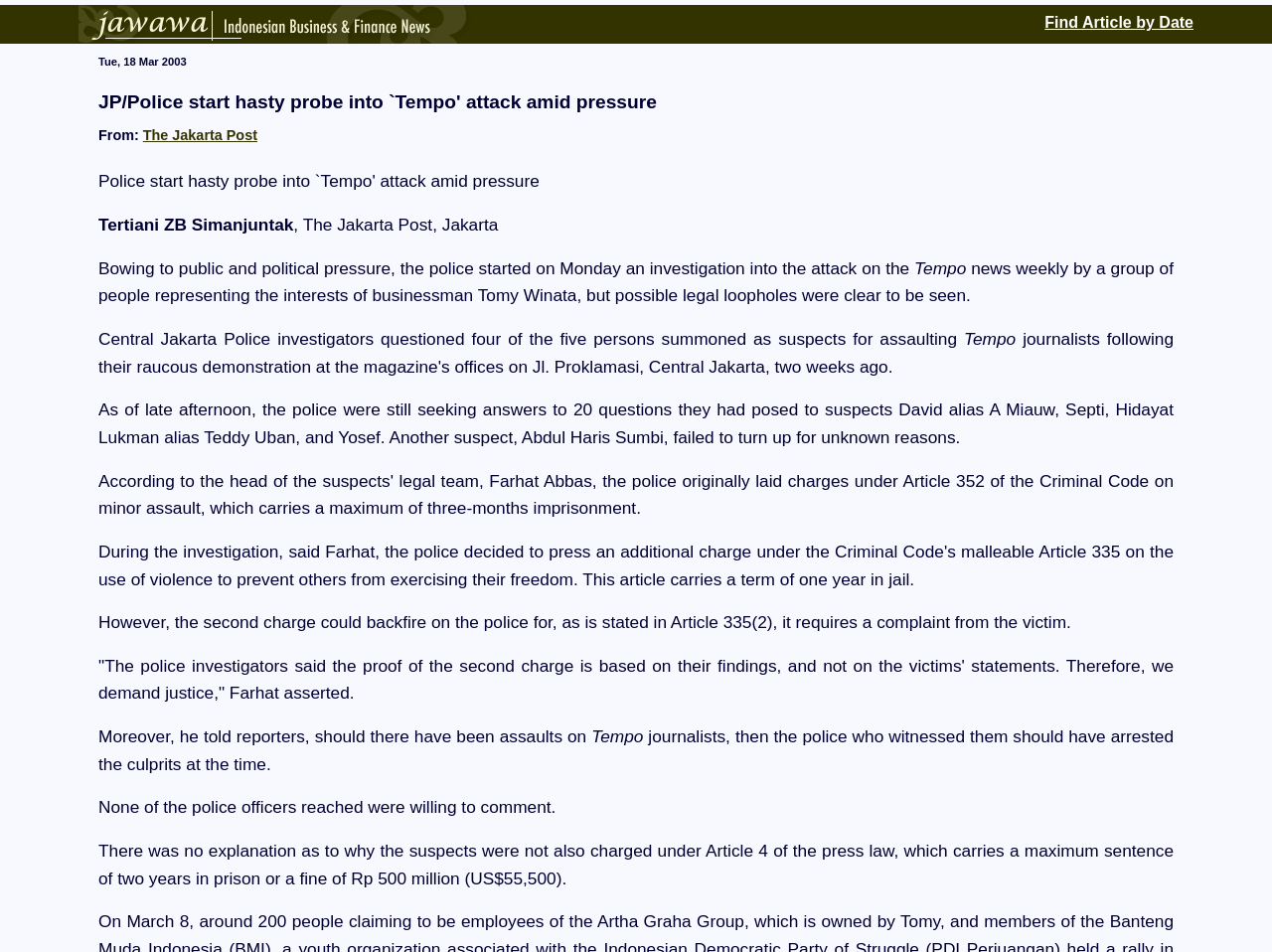Can you give a comprehensive explanation to the question given the content of the image?
What is the maximum sentence for a press law violation?

I found the maximum sentence by reading the article, where it mentions 'Article 4 of the press law, which carries a maximum sentence of two years in prison or a fine of Rp 500 million (US$55,500)'.